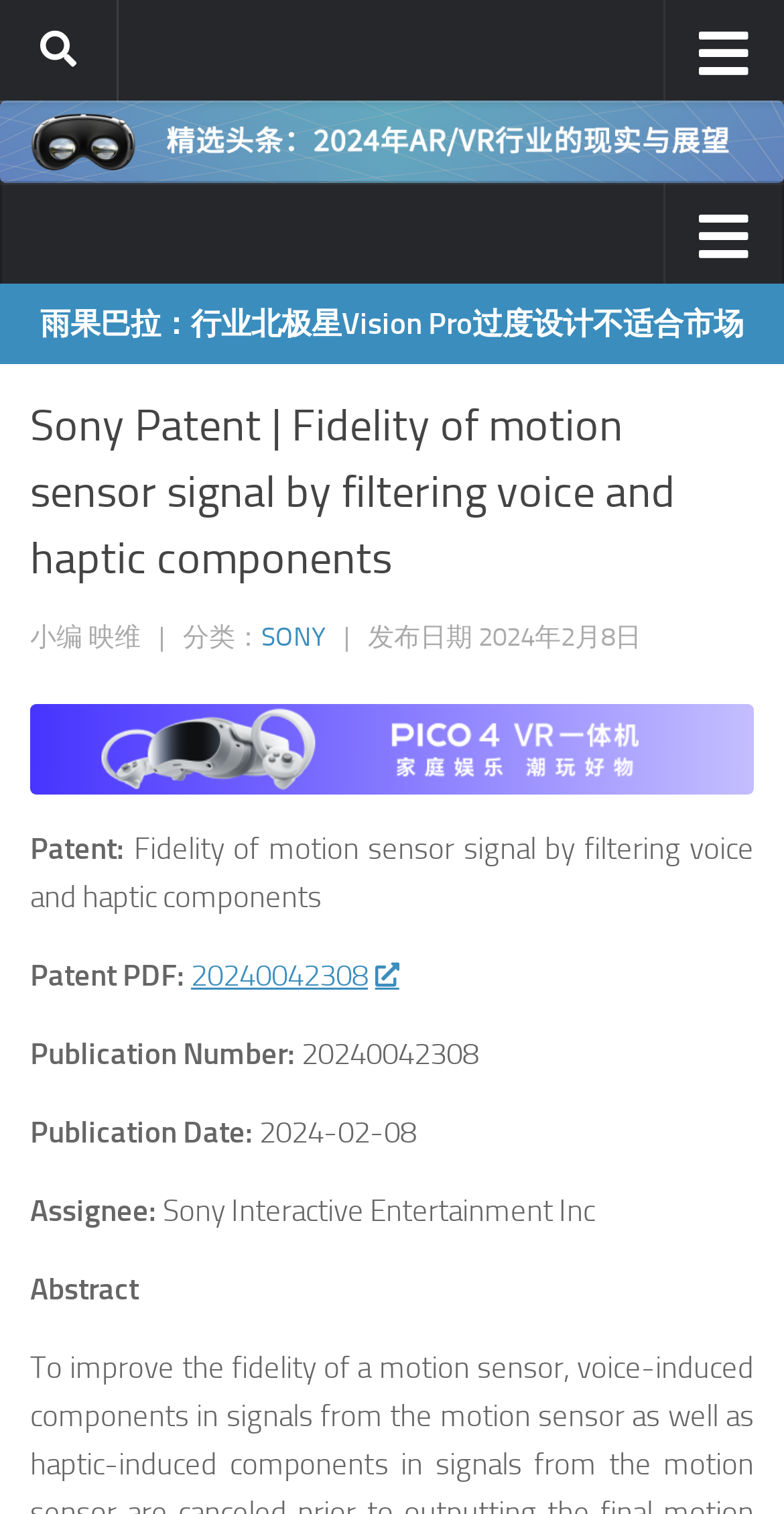What is the title of the patent?
Please respond to the question with a detailed and well-explained answer.

I found the title of the patent by looking at the section that says 'Patent:' and the corresponding text next to it, which is 'Fidelity of motion sensor signal by filtering voice and haptic components'.